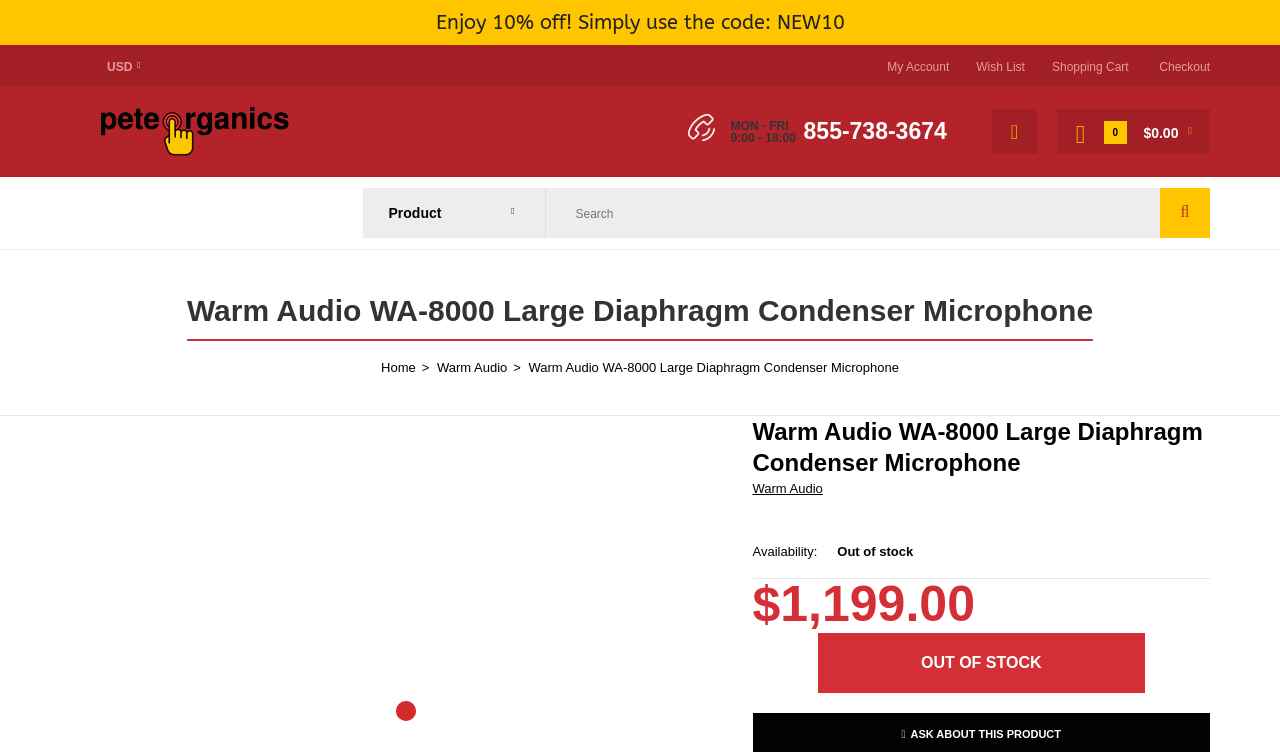Identify the title of the webpage and provide its text content.

Warm Audio WA-8000 Large Diaphragm Condenser Microphone